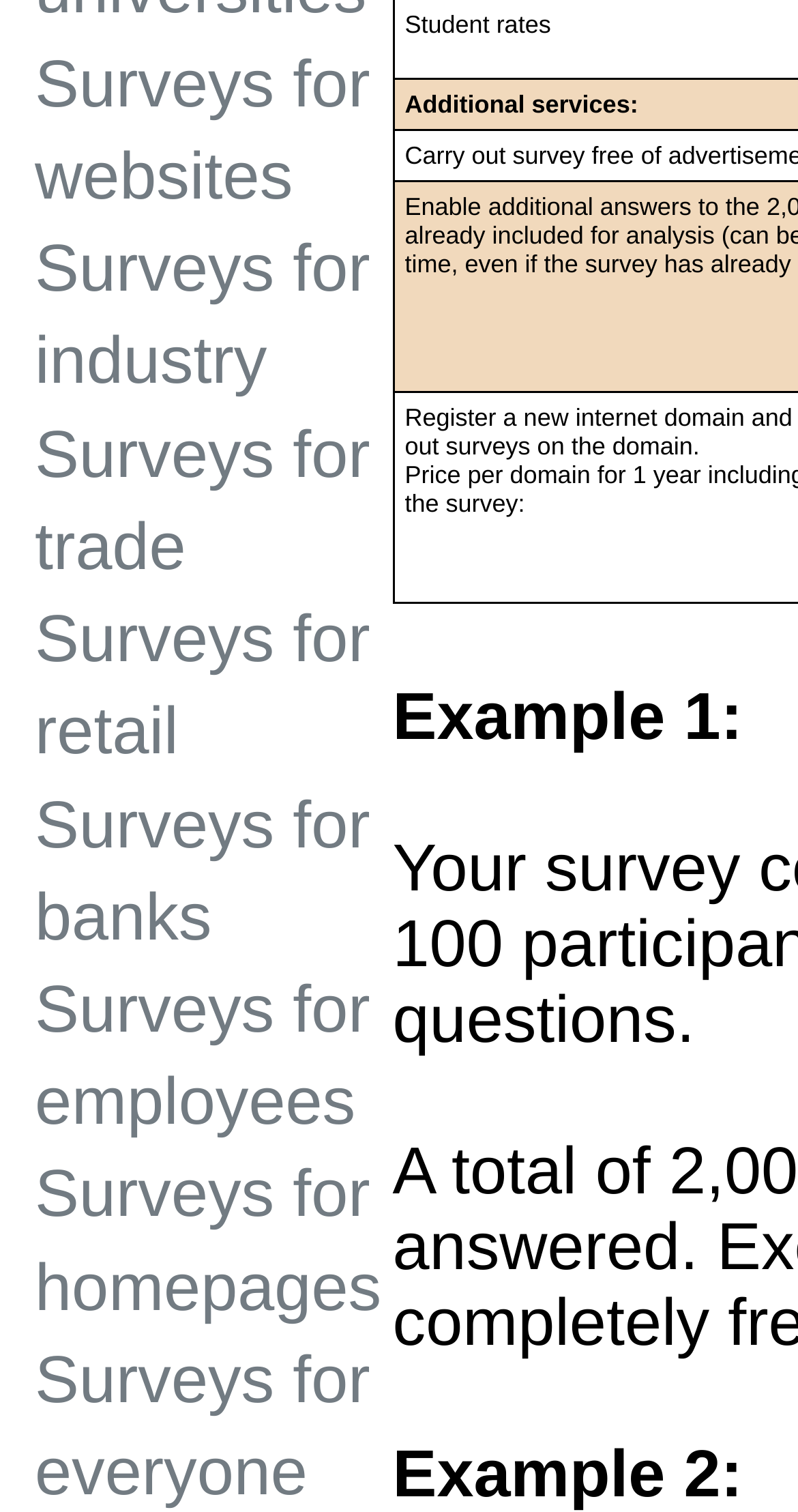Find the bounding box coordinates for the UI element whose description is: "Surveys for employees". The coordinates should be four float numbers between 0 and 1, in the format [left, top, right, bottom].

[0.044, 0.643, 0.464, 0.753]